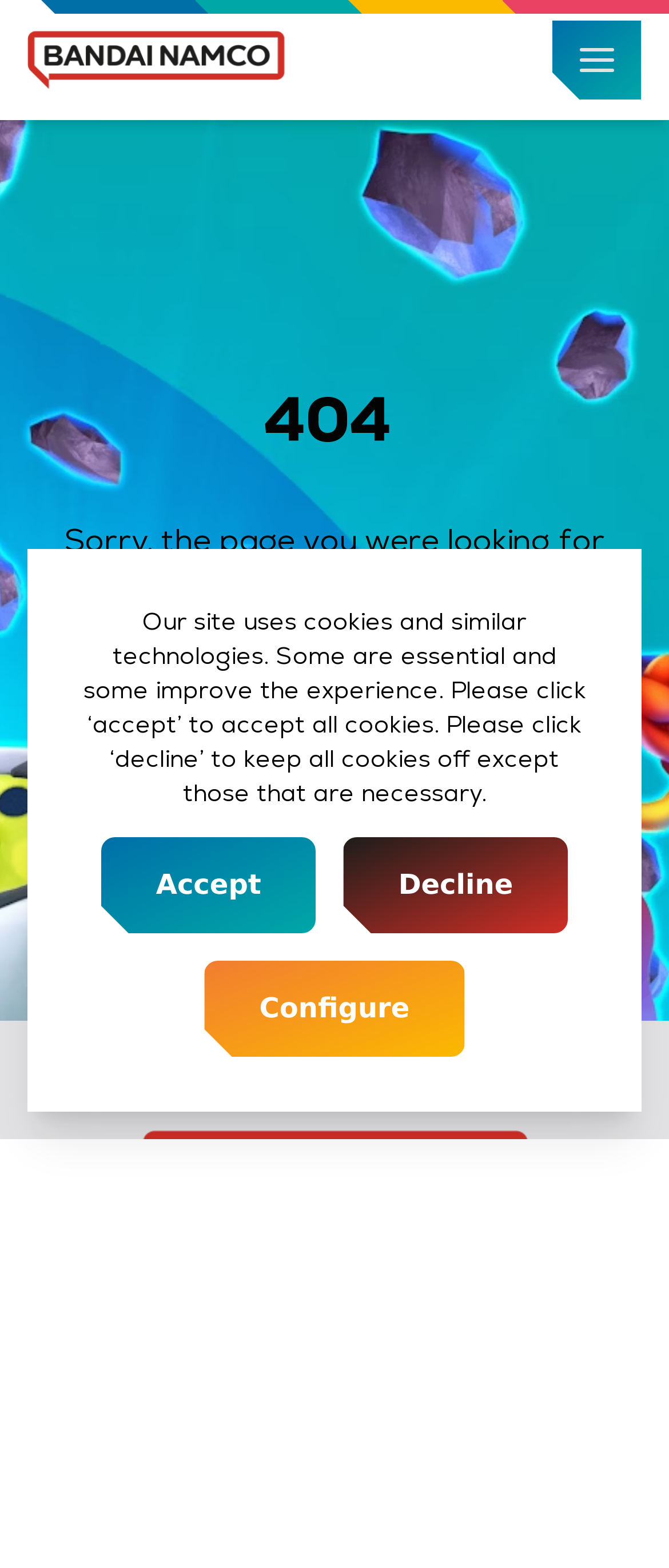What is the logo of the website?
Using the image as a reference, deliver a detailed and thorough answer to the question.

The logo of the website can be inferred by looking at the image element with the description 'Logo' and 'Bandai Namco Logo' which are both linked to the website's logo.